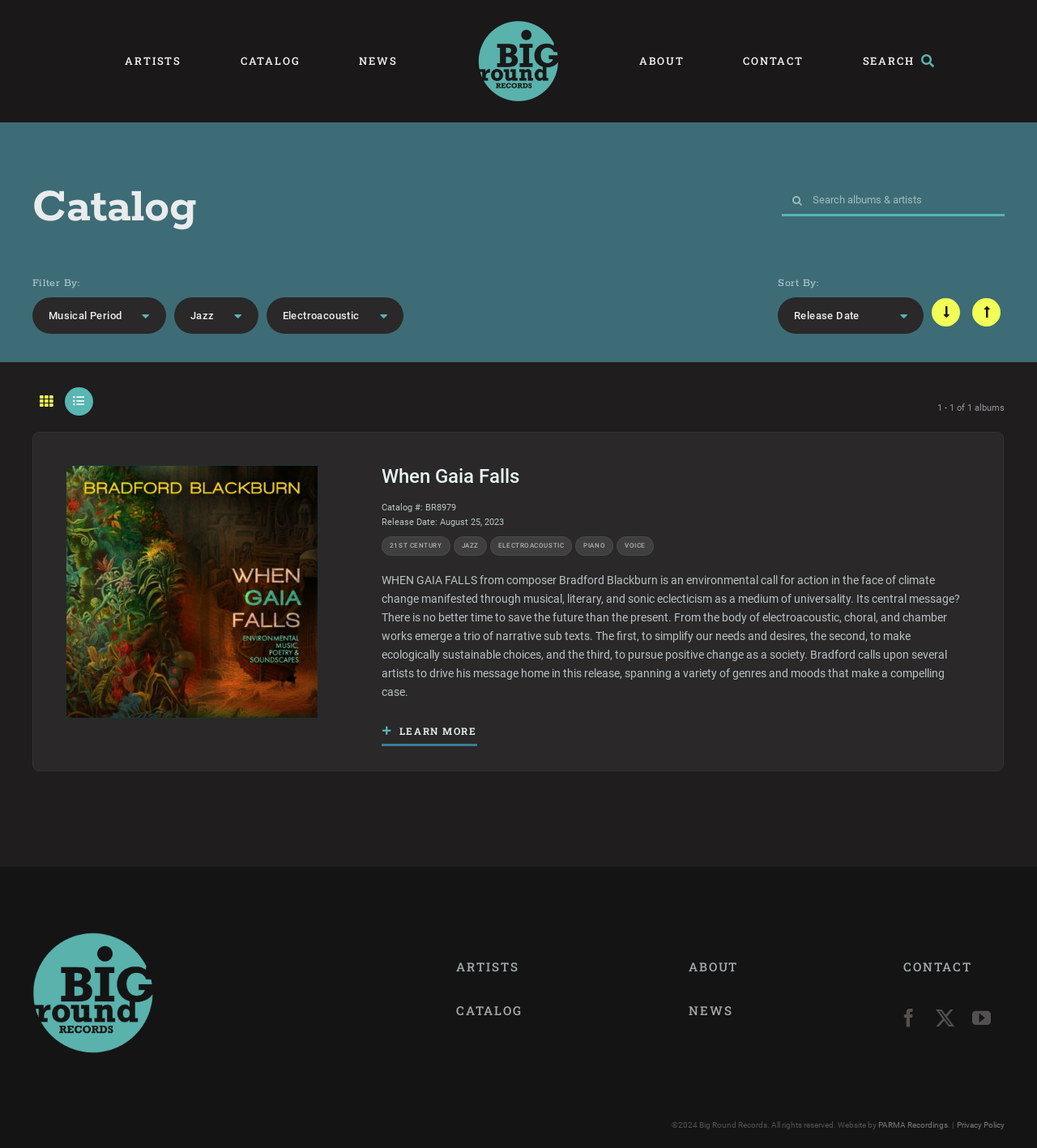What is the purpose of the 'Search' button?
Can you provide an in-depth and detailed response to the question?

The purpose of the 'Search' button can be inferred from its location and the text next to it, which says 'Search for:' and has a search box. It is likely that the button is used to search for albums and artists on the website.